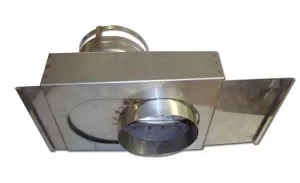What issue does the adapter help to overcome?
Using the image as a reference, give a one-word or short phrase answer.

Installation obstacles